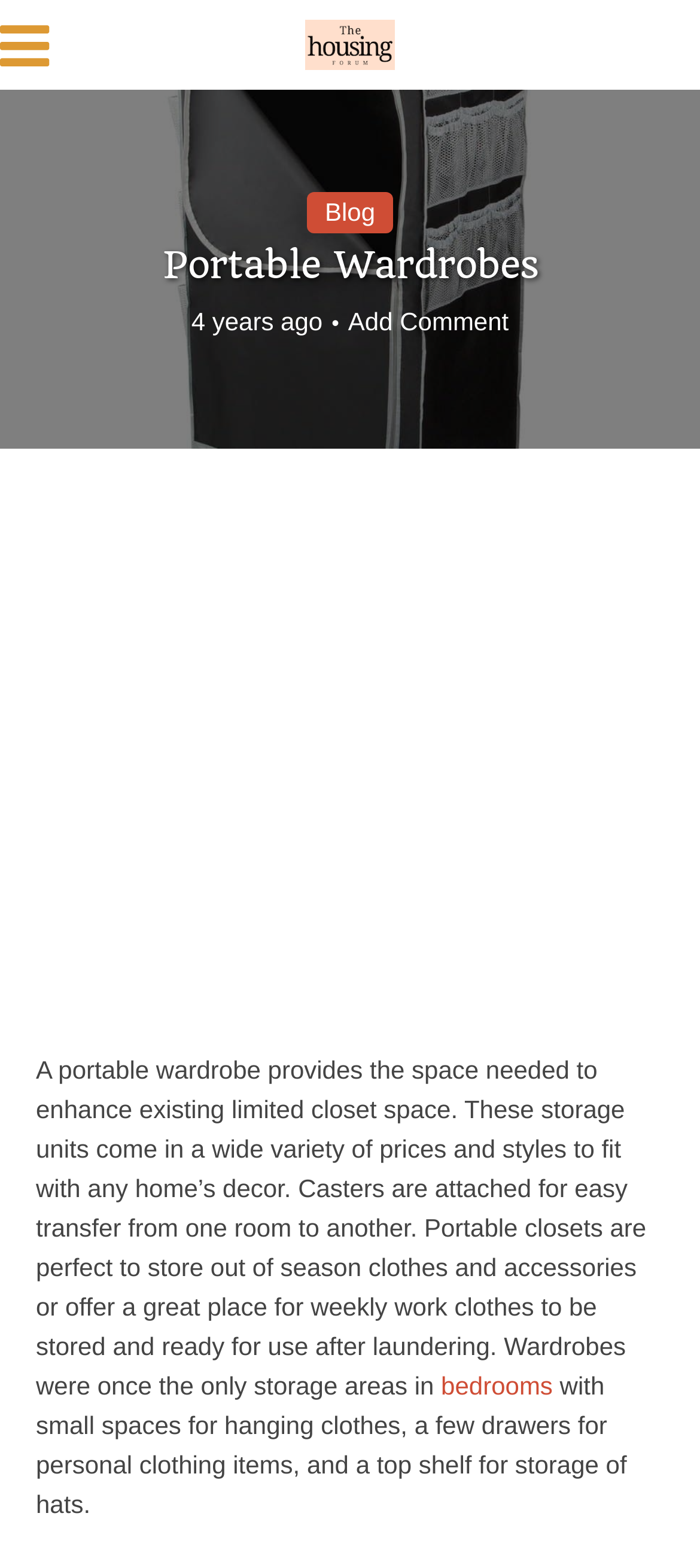Please give a succinct answer using a single word or phrase:
What feature makes portable closets easy to move?

Casters